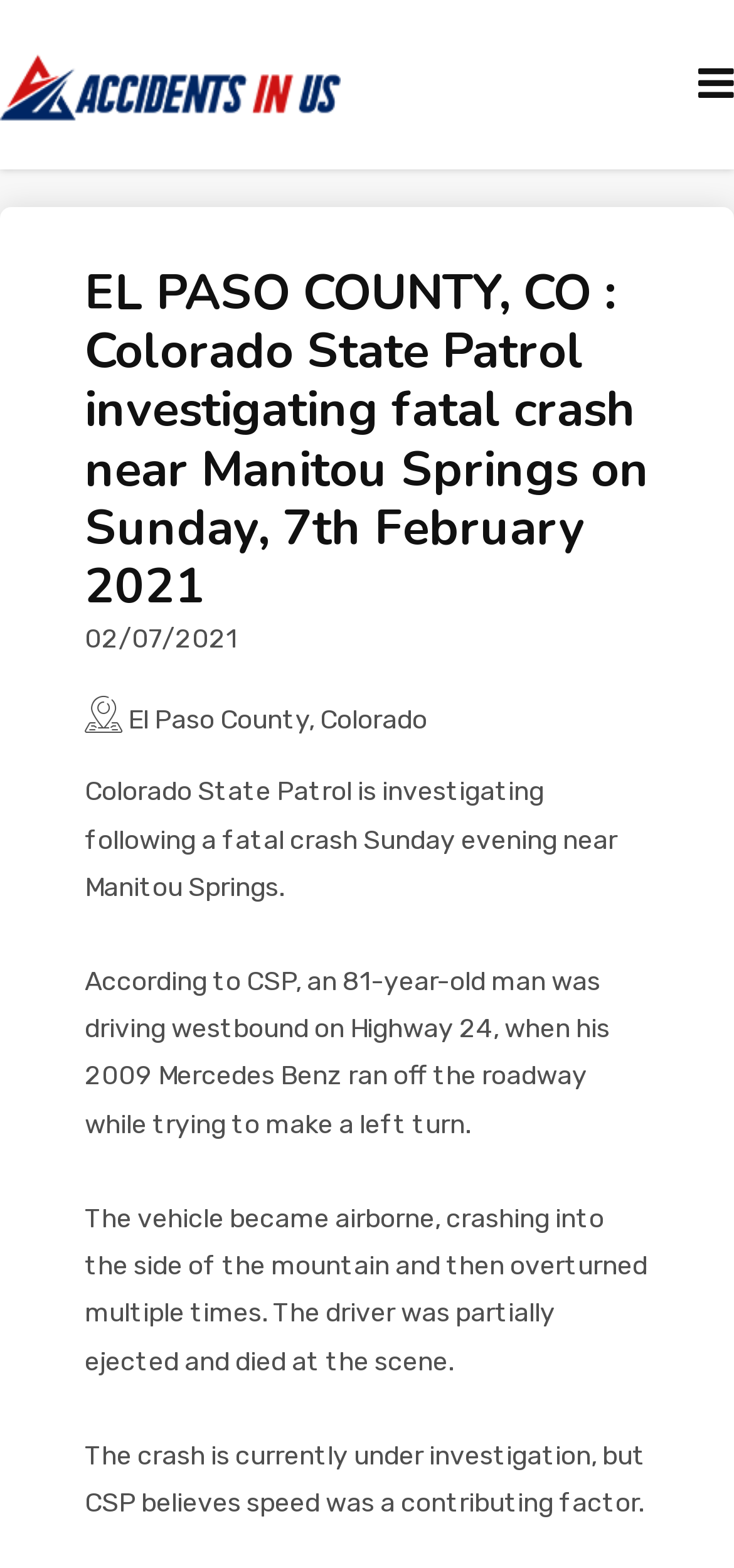Identify the title of the webpage and provide its text content.

EL PASO COUNTY, CO : Colorado State Patrol investigating fatal crash near Manitou Springs on Sunday, 7th February 2021